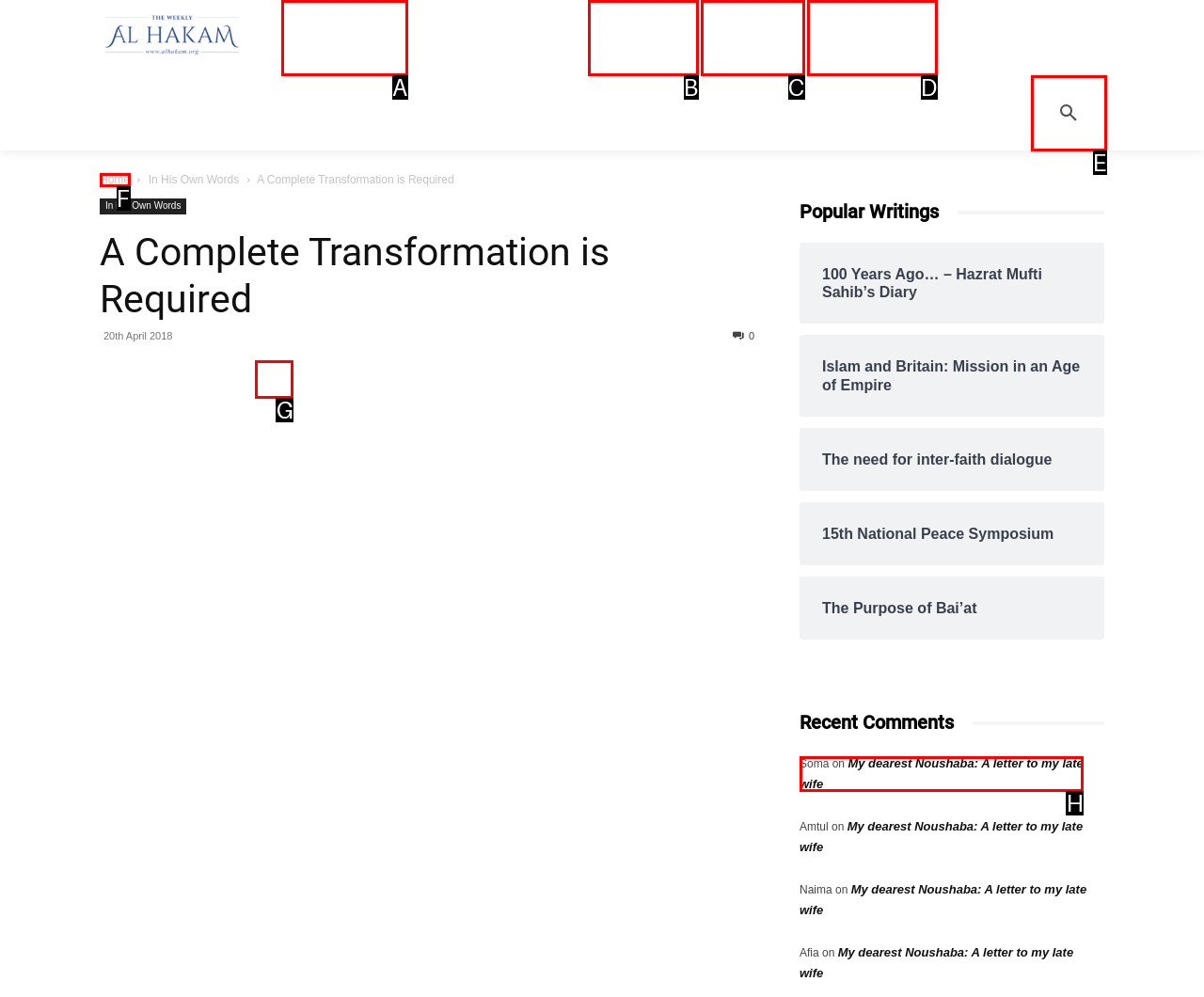Choose the letter that best represents the description: AHI Podcast. Answer with the letter of the selected choice directly.

B